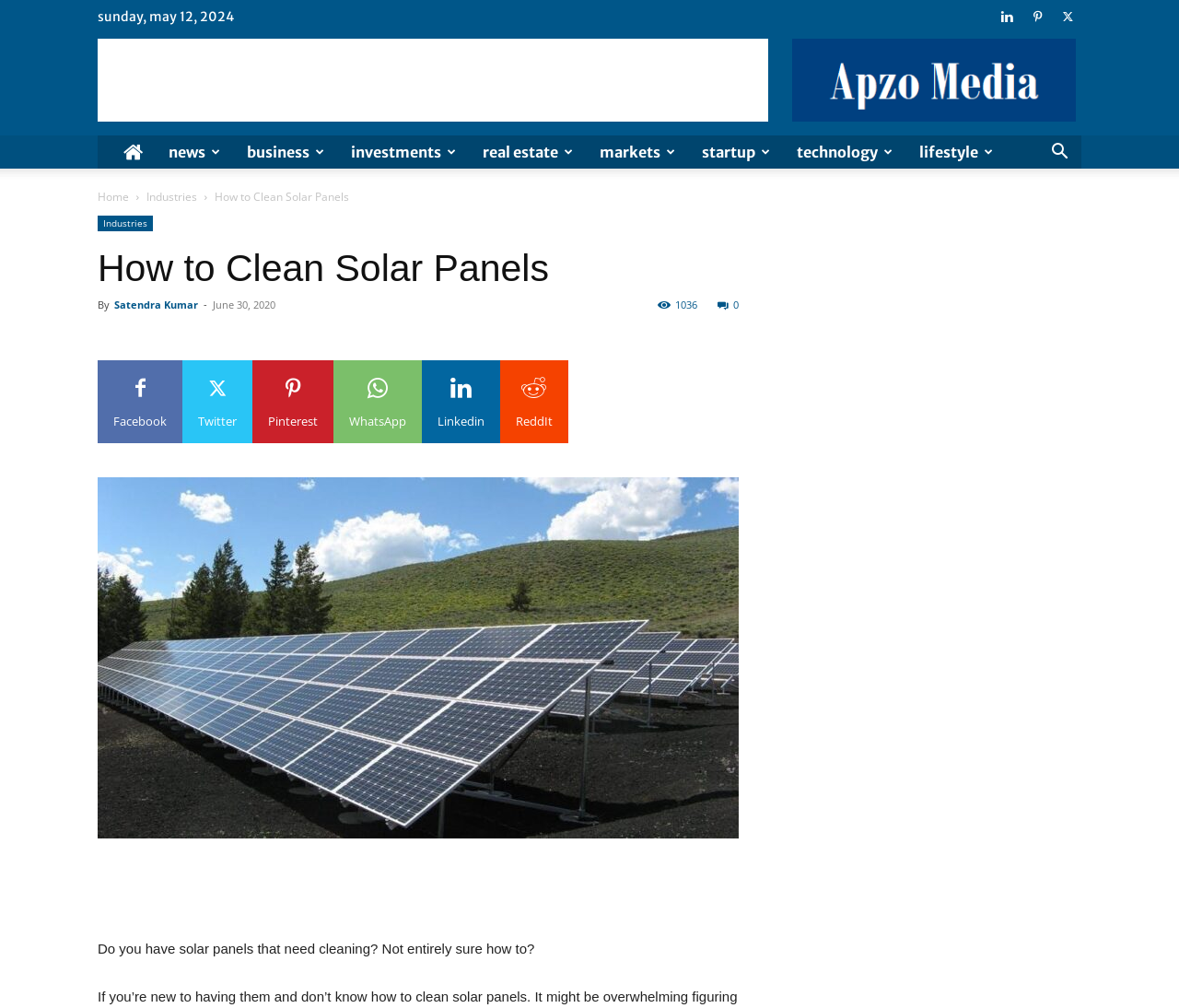How many social media links are there?
Give a comprehensive and detailed explanation for the question.

I counted the number of social media links by looking at the links with icons such as Facebook, Twitter, Pinterest, WhatsApp, Linkedin, and ReddIt. There are 6 social media links in total.